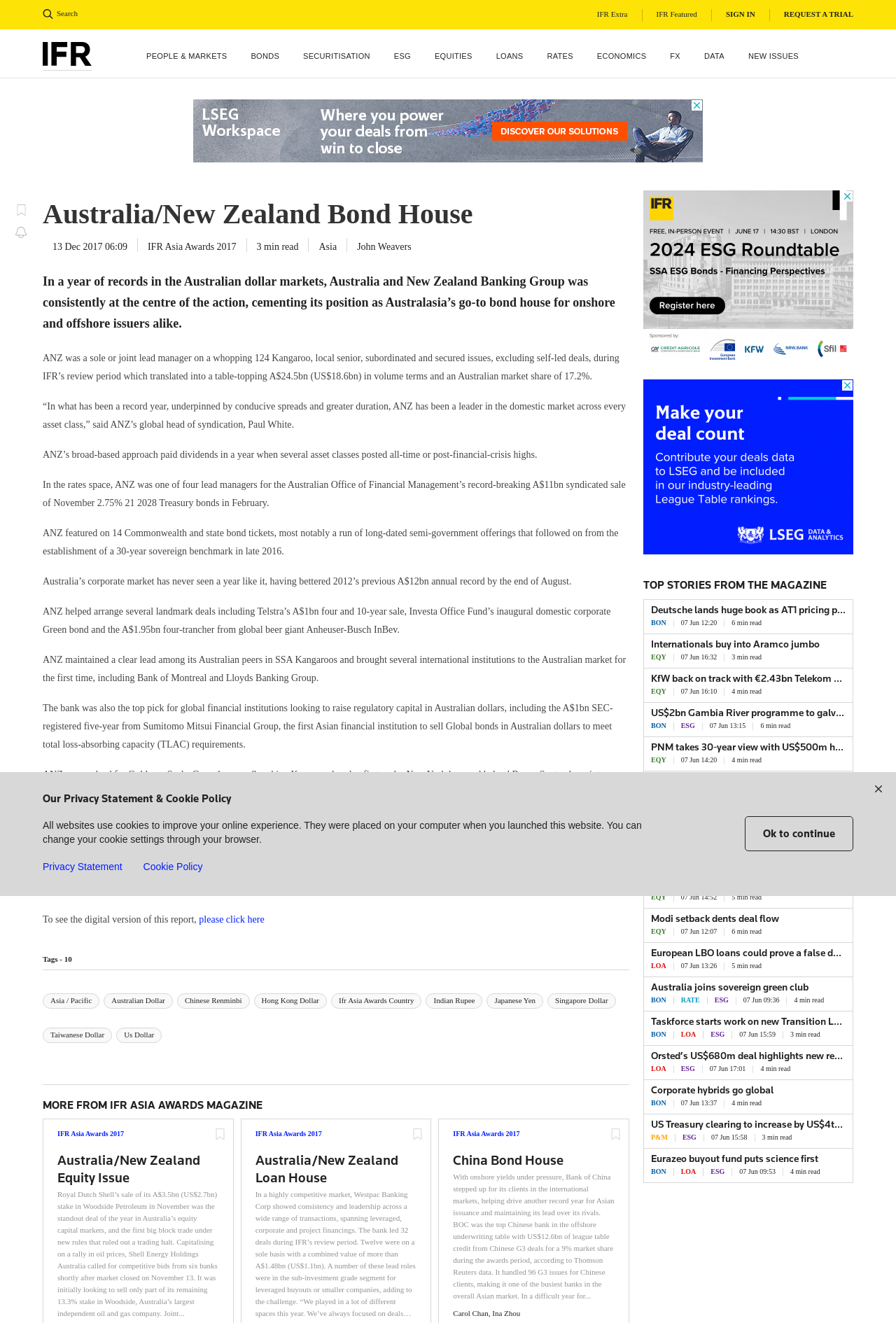What is the name of the company that issued a A$1bn four and 10-year sale?
Give a comprehensive and detailed explanation for the question.

I found the answer by reading the text that mentions 'ANZ helped arrange several landmark deals including Telstra’s A$1bn four and 10-year sale'.